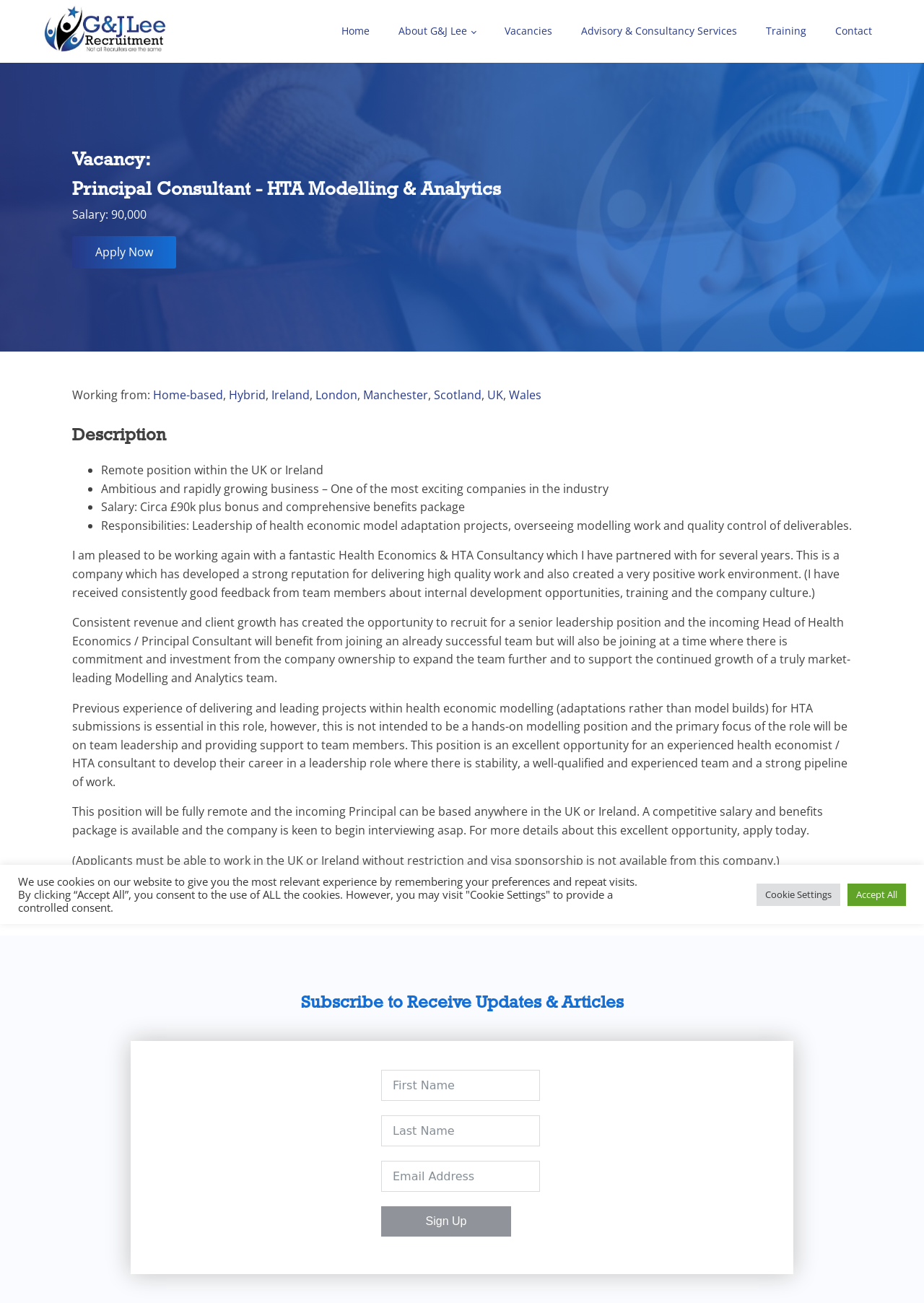Determine the bounding box coordinates of the section I need to click to execute the following instruction: "Click the Apply Now button". Provide the coordinates as four float numbers between 0 and 1, i.e., [left, top, right, bottom].

[0.078, 0.181, 0.191, 0.206]